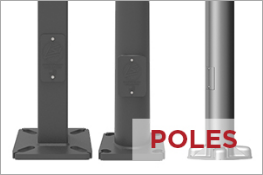What is the color of the text 'POLES' in the image?
Refer to the image and provide a one-word or short phrase answer.

Red